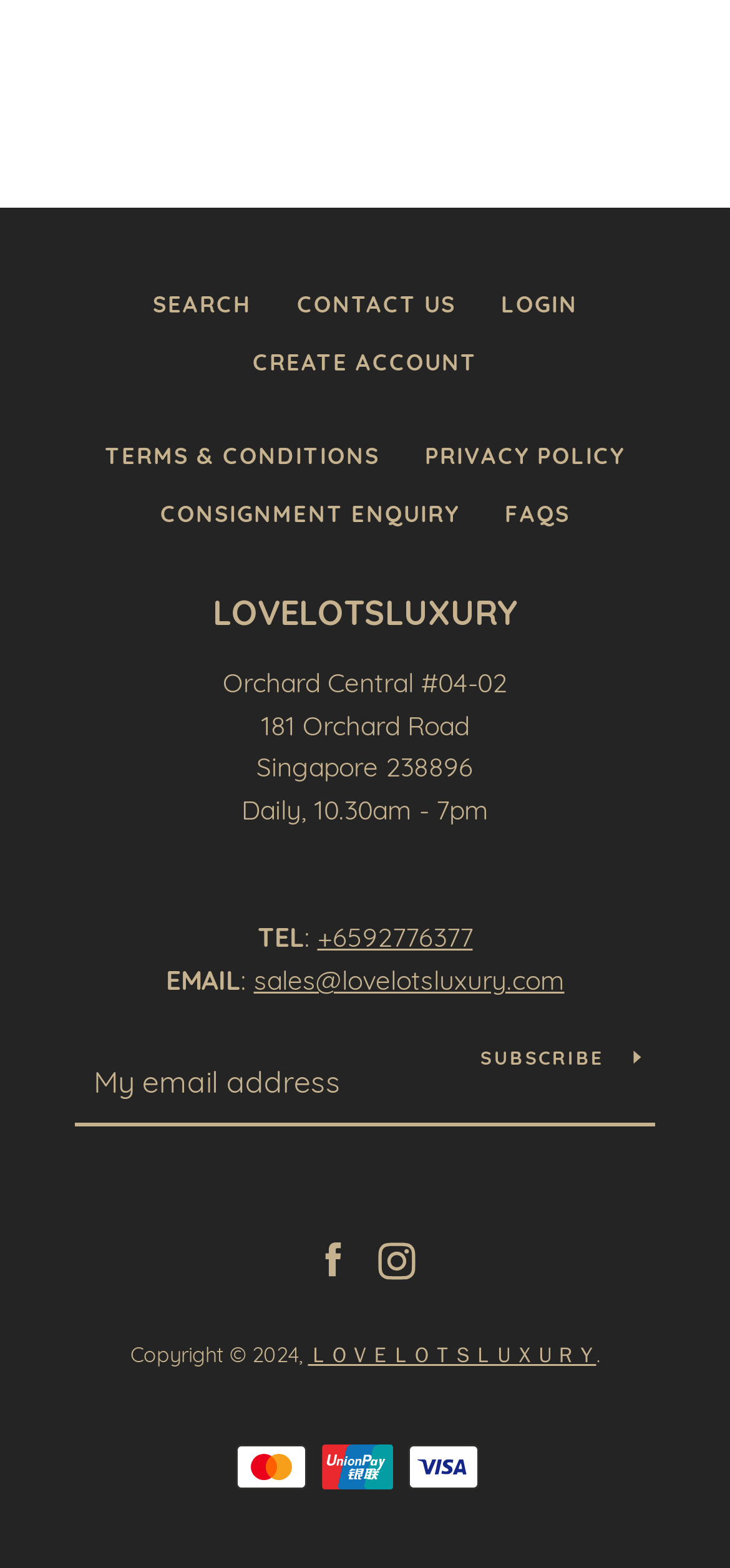Provide a short answer using a single word or phrase for the following question: 
What is the name of the luxury brand?

LOVELOTSLUXURY